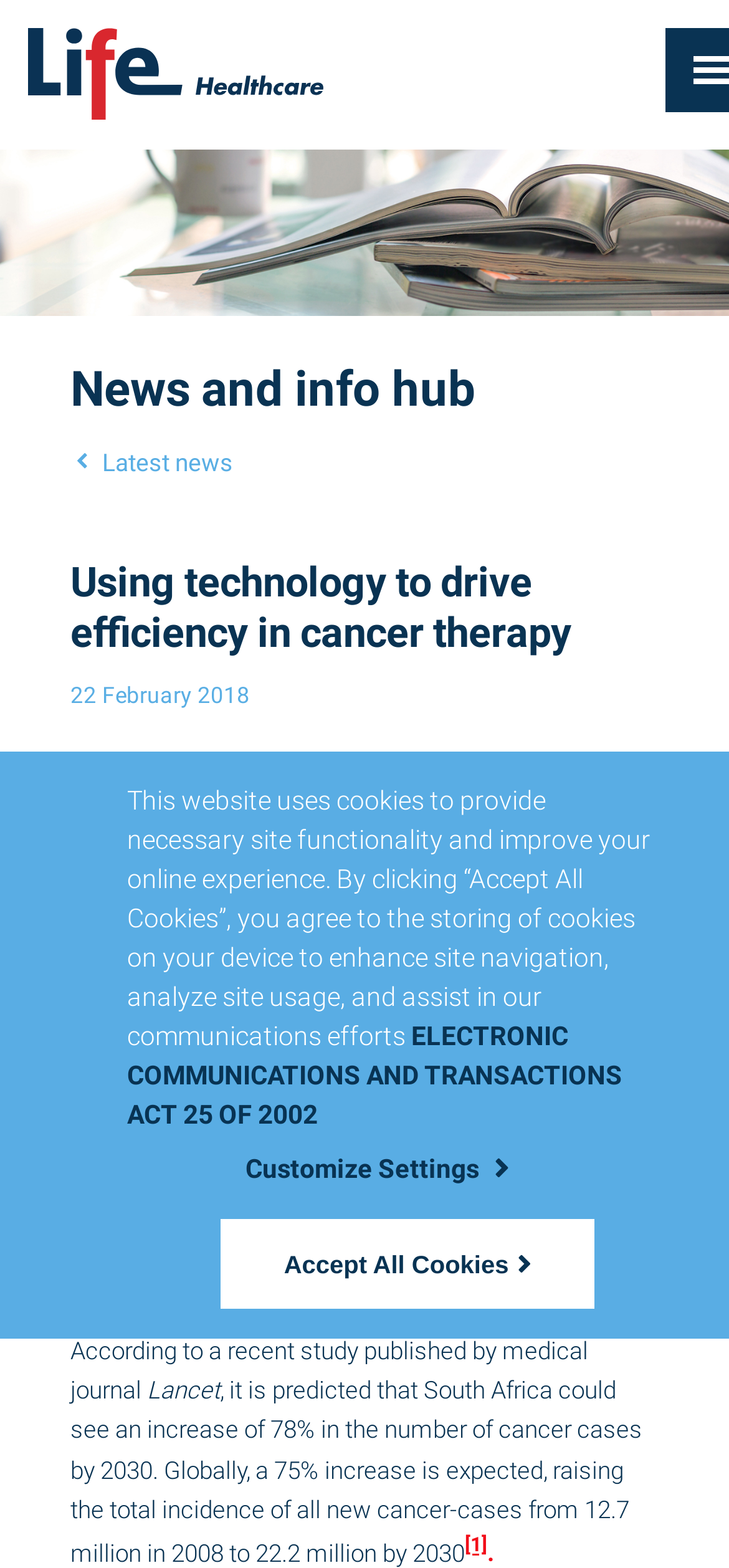What is the name of the hospital mentioned in the article?
Give a comprehensive and detailed explanation for the question.

I found the answer by looking at the text under the 'Latest news' link, where it mentions 'Dr. Seedat, Head Oncologist in the Radiotherapy Unit at Life Hilton Private Hospital (KZN).'.